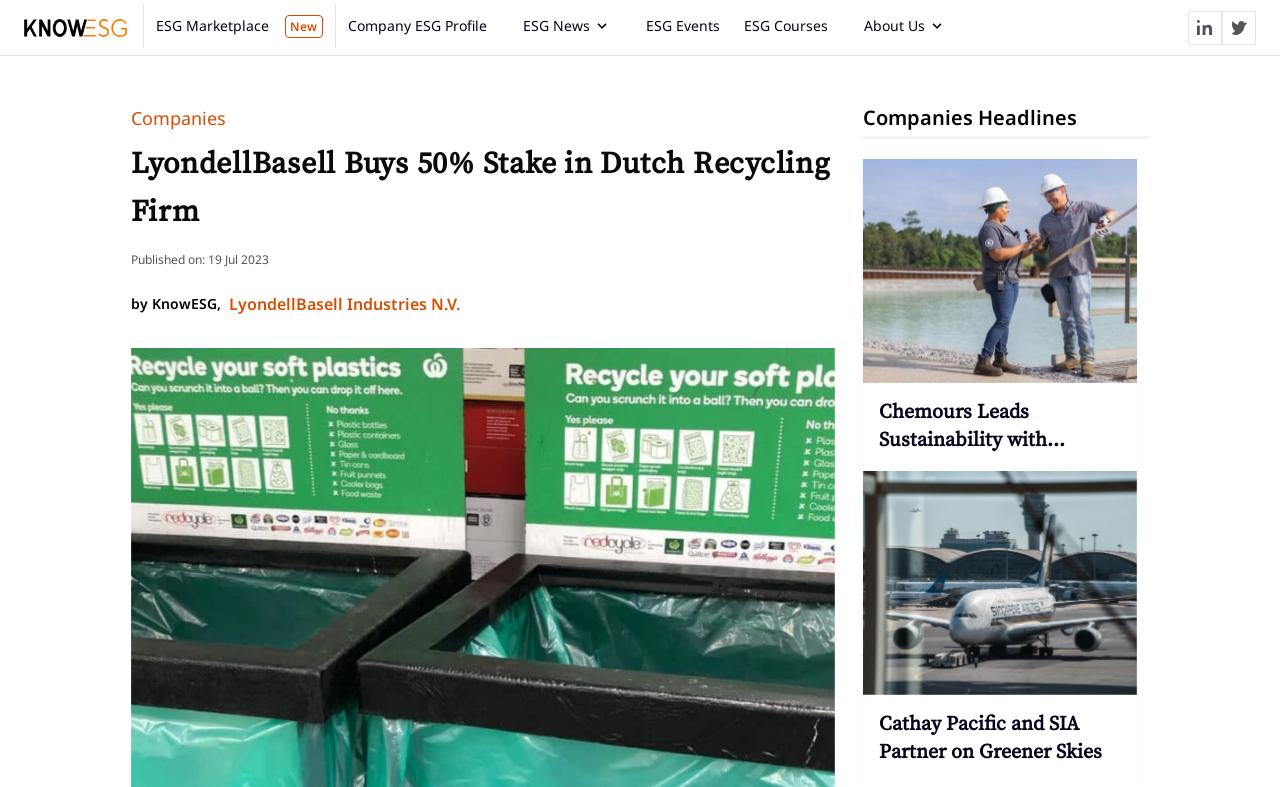How many news headlines are present on the webpage?
Could you please answer the question thoroughly and with as much detail as possible?

I can see two link elements on the webpage with headings 'Chemours Leads Sustainability with Science-Based Goals' and 'Cathay Pacific and SIA Partner on Greener Skies', which indicates that there are two news headlines present on the webpage.